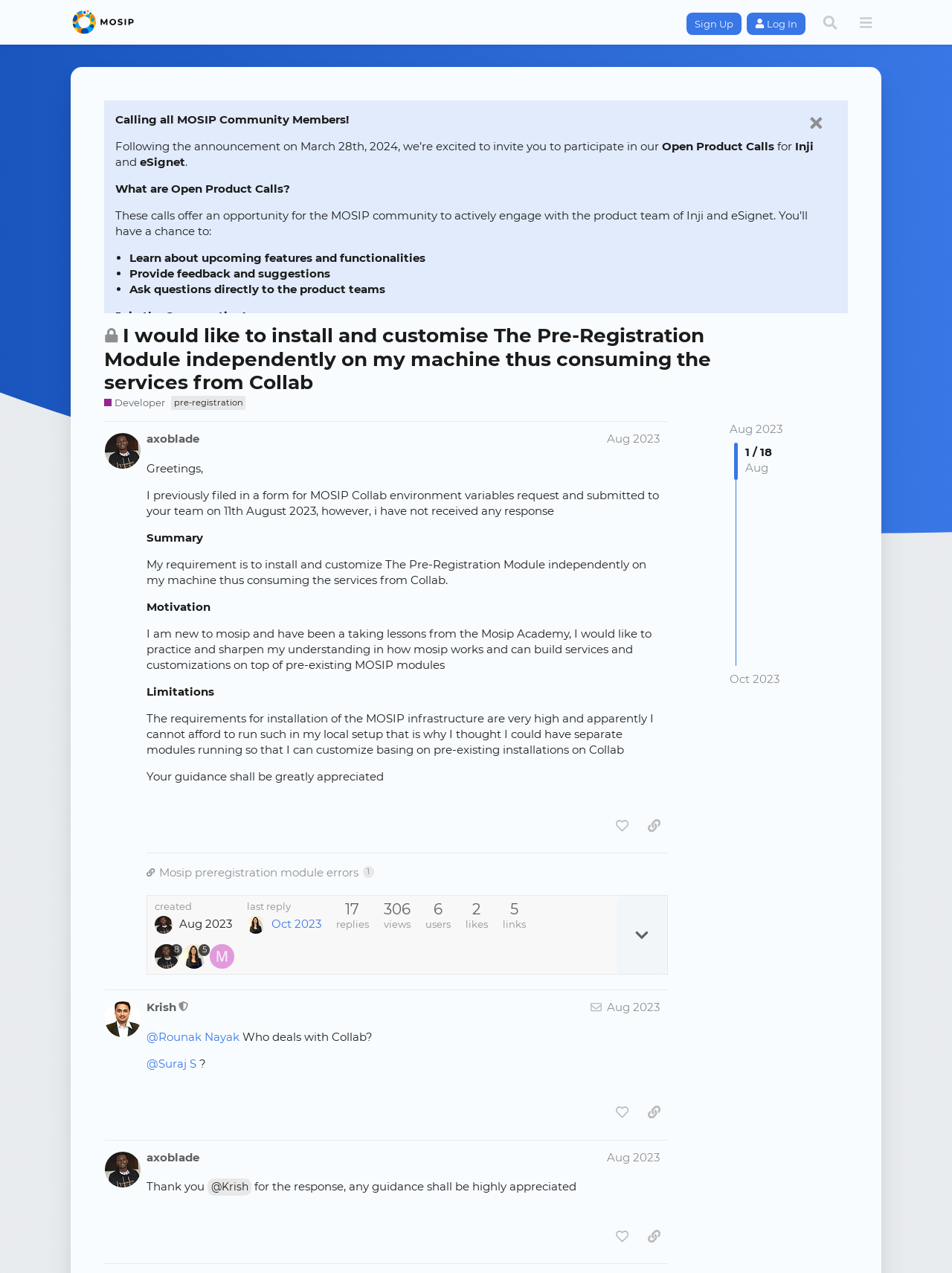Please locate the bounding box coordinates of the element that should be clicked to achieve the given instruction: "Click on the 'Zoom meeting link'".

[0.136, 0.306, 0.254, 0.317]